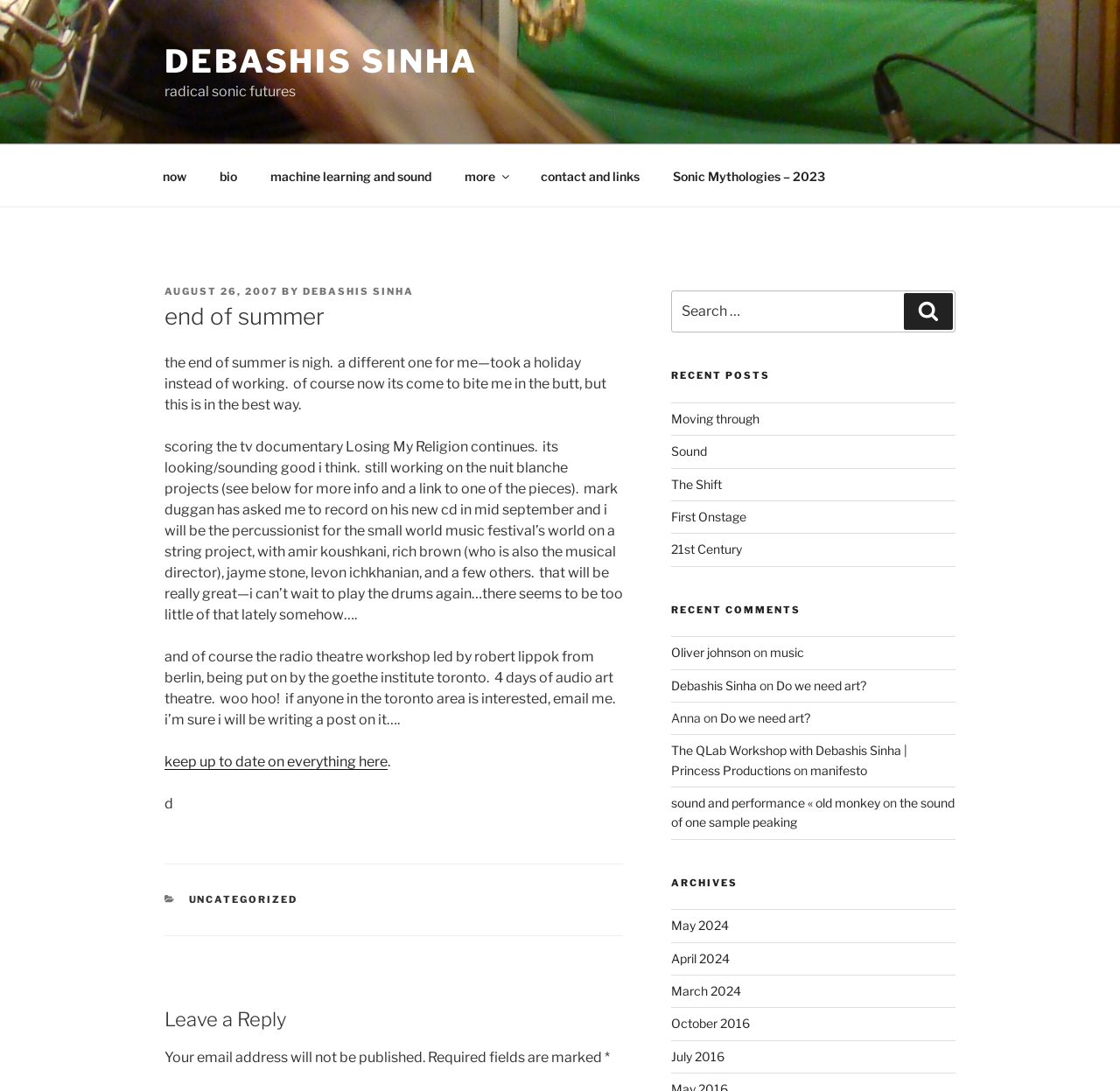Describe every aspect of the webpage in a detailed manner.

This webpage is a personal blog belonging to Debashis Sinha, a musician and sound artist. At the top of the page, there is a navigation menu with links to different sections, including "now", "bio", "machine learning and sound", "more", "contact and links", and "Sonic Mythologies – 2023". Below the navigation menu, there is a heading "end of summer" followed by a brief article about the author's summer activities, including working on a TV documentary, preparing for a music festival, and participating in a radio theatre workshop.

To the right of the article, there is a search bar with a button labeled "Search". Below the search bar, there are headings for "RECENT POSTS" and "RECENT COMMENTS", each followed by a list of links to recent posts and comments on the blog. Further down the page, there is a heading for "ARCHIVES" with links to archived posts from different months and years.

At the bottom of the page, there is a footer section with a link to "keep up to date on everything here" and a note about categories. The page also has a "Leave a Reply" section with fields for entering a comment and a note about required fields. Overall, the webpage has a simple and clean design, with a focus on showcasing the author's writing and creative activities.